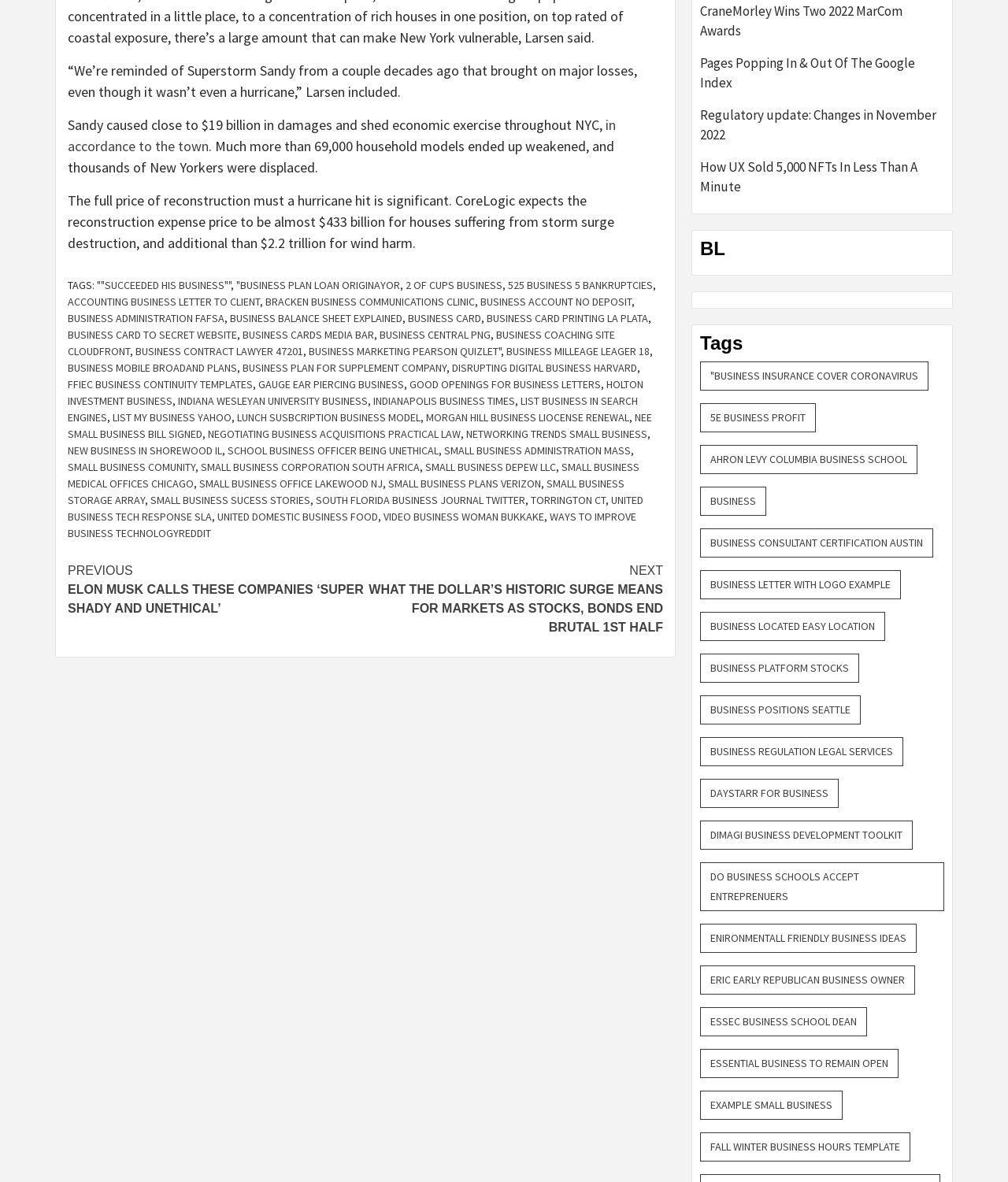Given the description of a UI element: "Filter and query discovered apps", identify the bounding box coordinates of the matching element in the webpage screenshot.

None